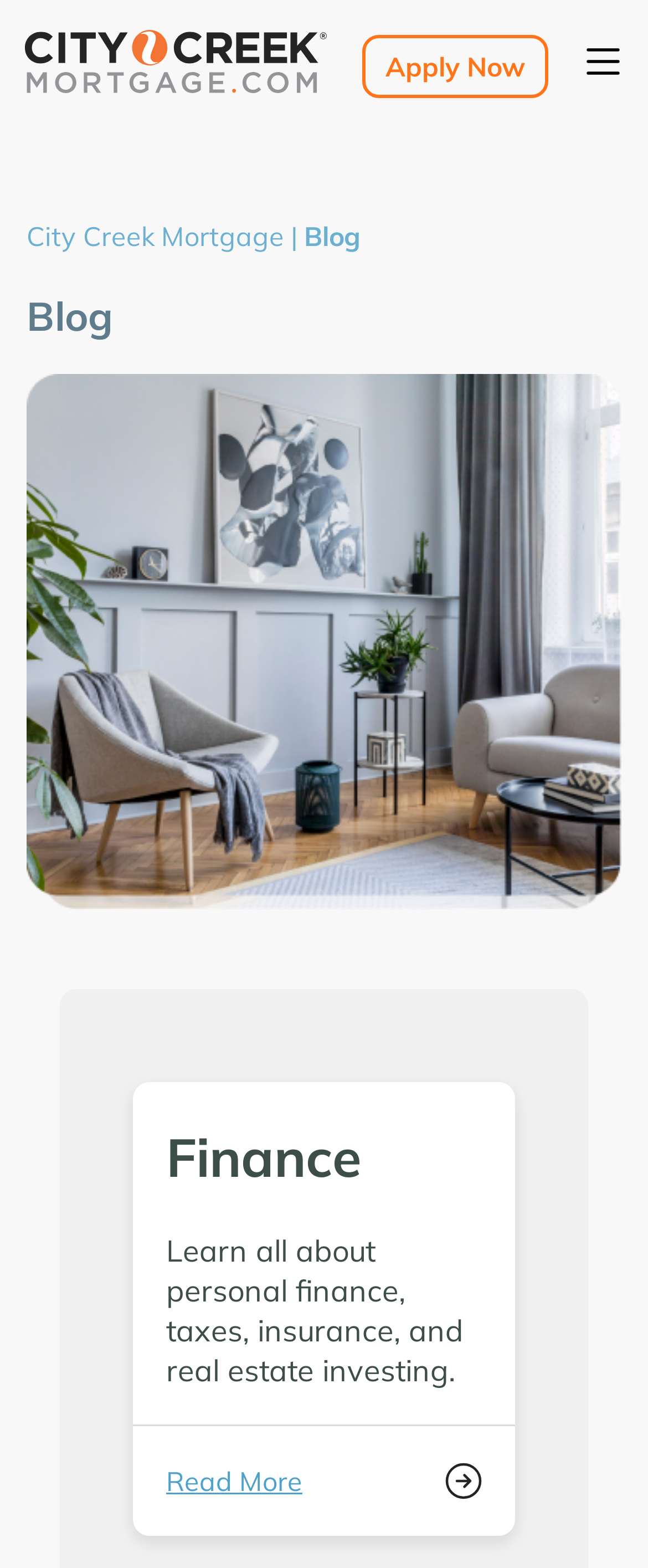How many blog categories are visible on the webpage?
Using the visual information, reply with a single word or short phrase.

1